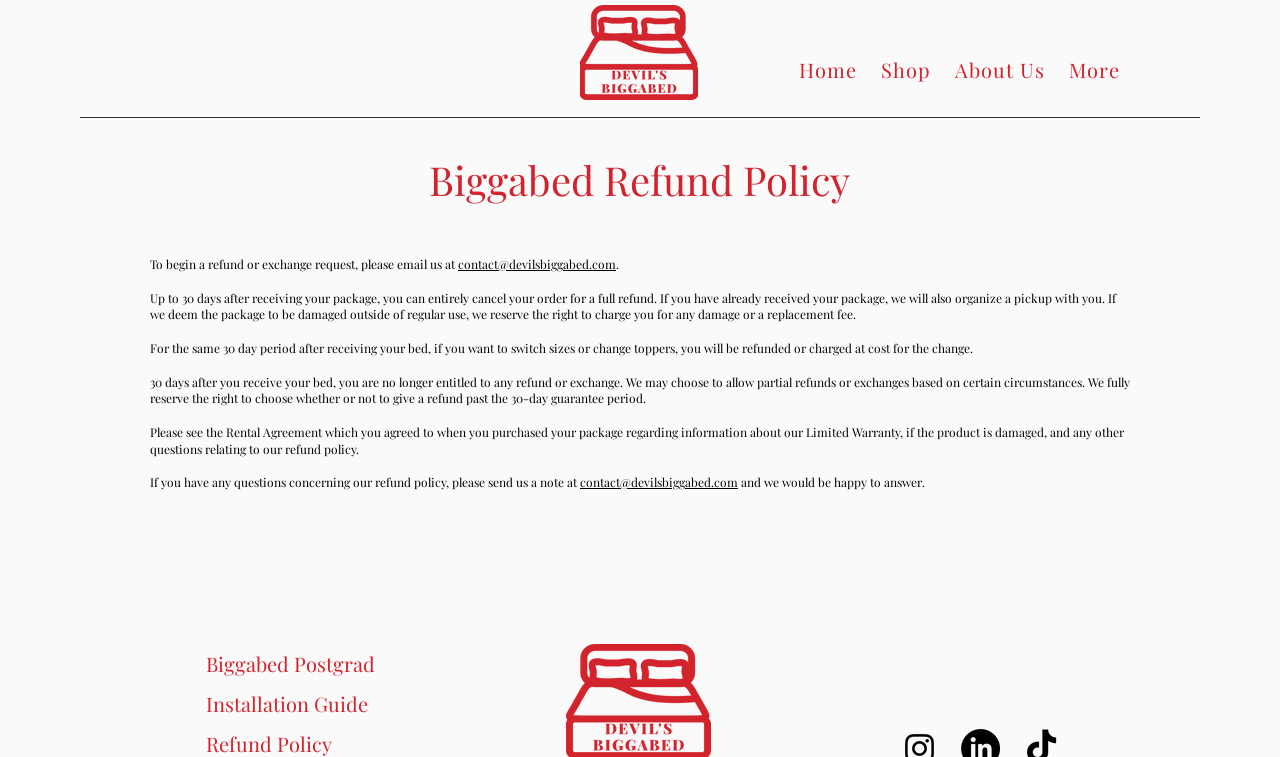Specify the bounding box coordinates (top-left x, top-left y, bottom-right x, bottom-right y) of the UI element in the screenshot that matches this description: About Us

[0.757, 0.0, 0.817, 0.04]